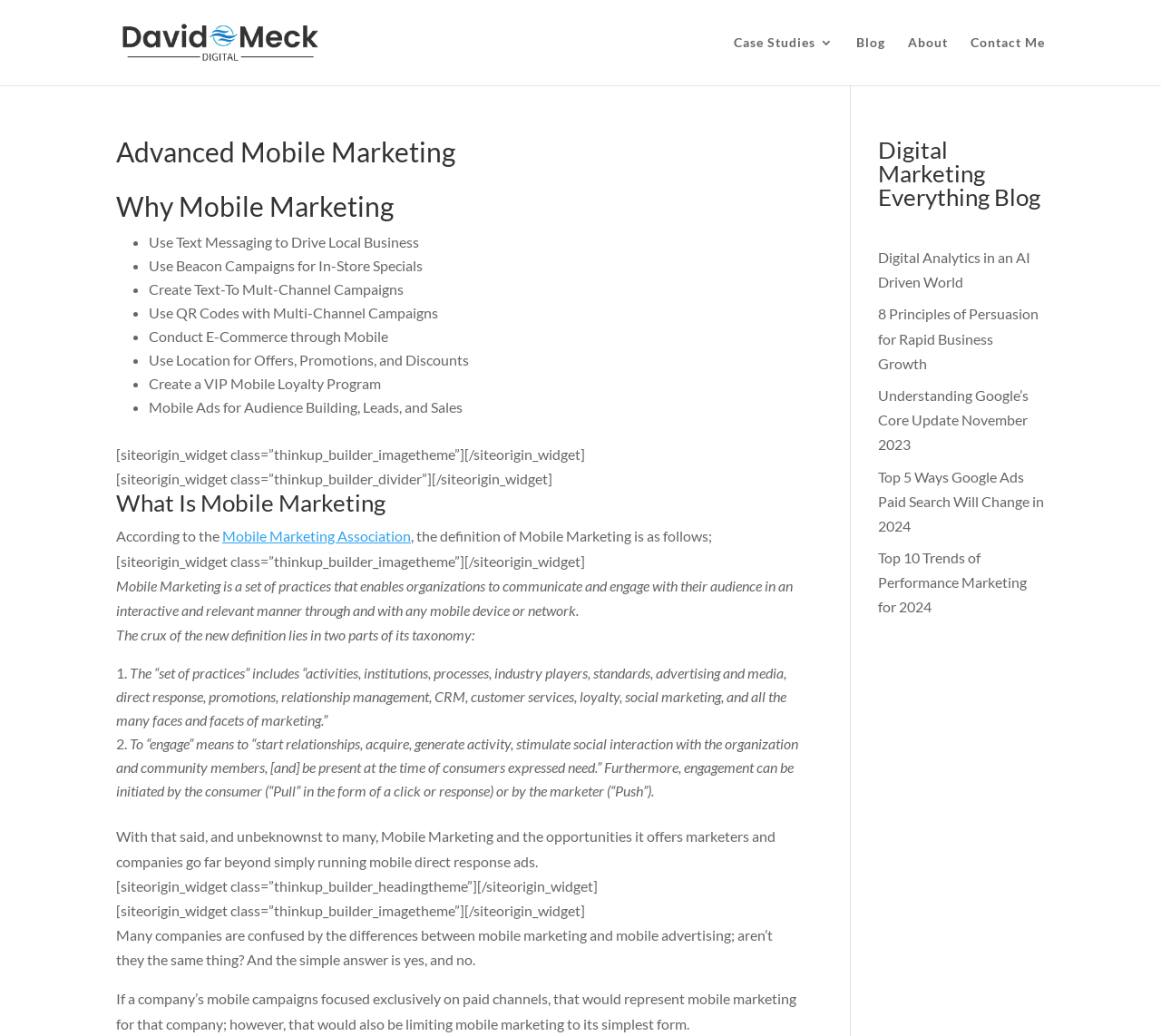Using the details in the image, give a detailed response to the question below:
What is the purpose of using text messaging in mobile marketing?

According to the bullet points on the webpage, one of the purposes of using text messaging in mobile marketing is to drive local business, which implies that text messaging can be used to attract customers to local businesses.